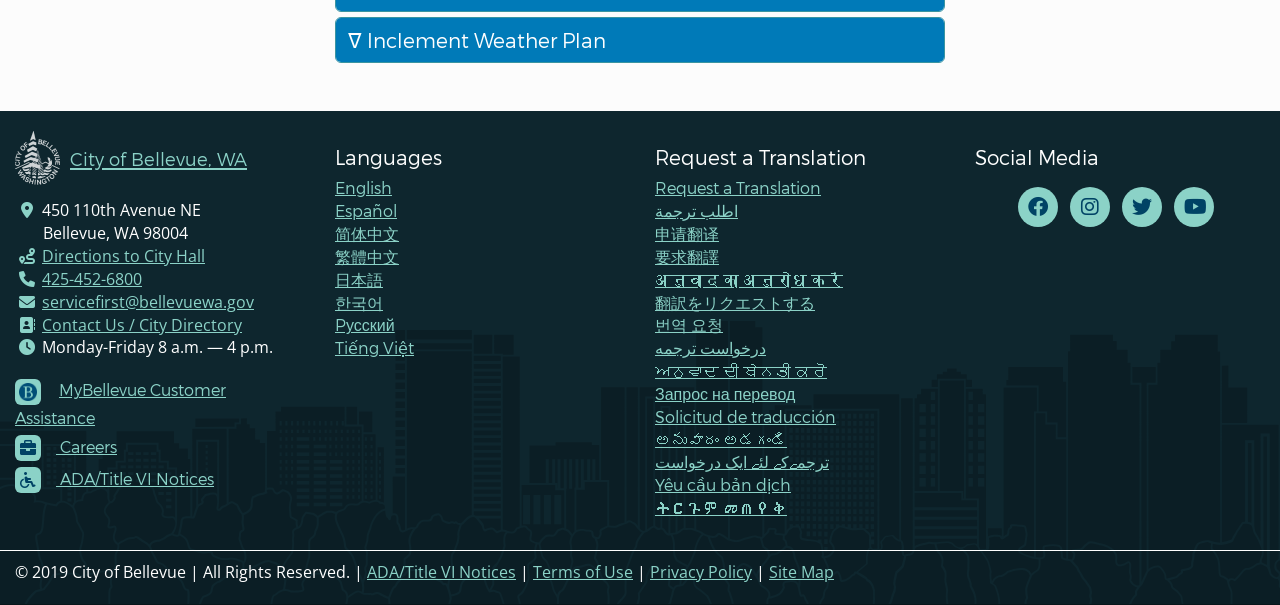Given the element description "简体中文", identify the bounding box of the corresponding UI element.

[0.262, 0.37, 0.312, 0.402]